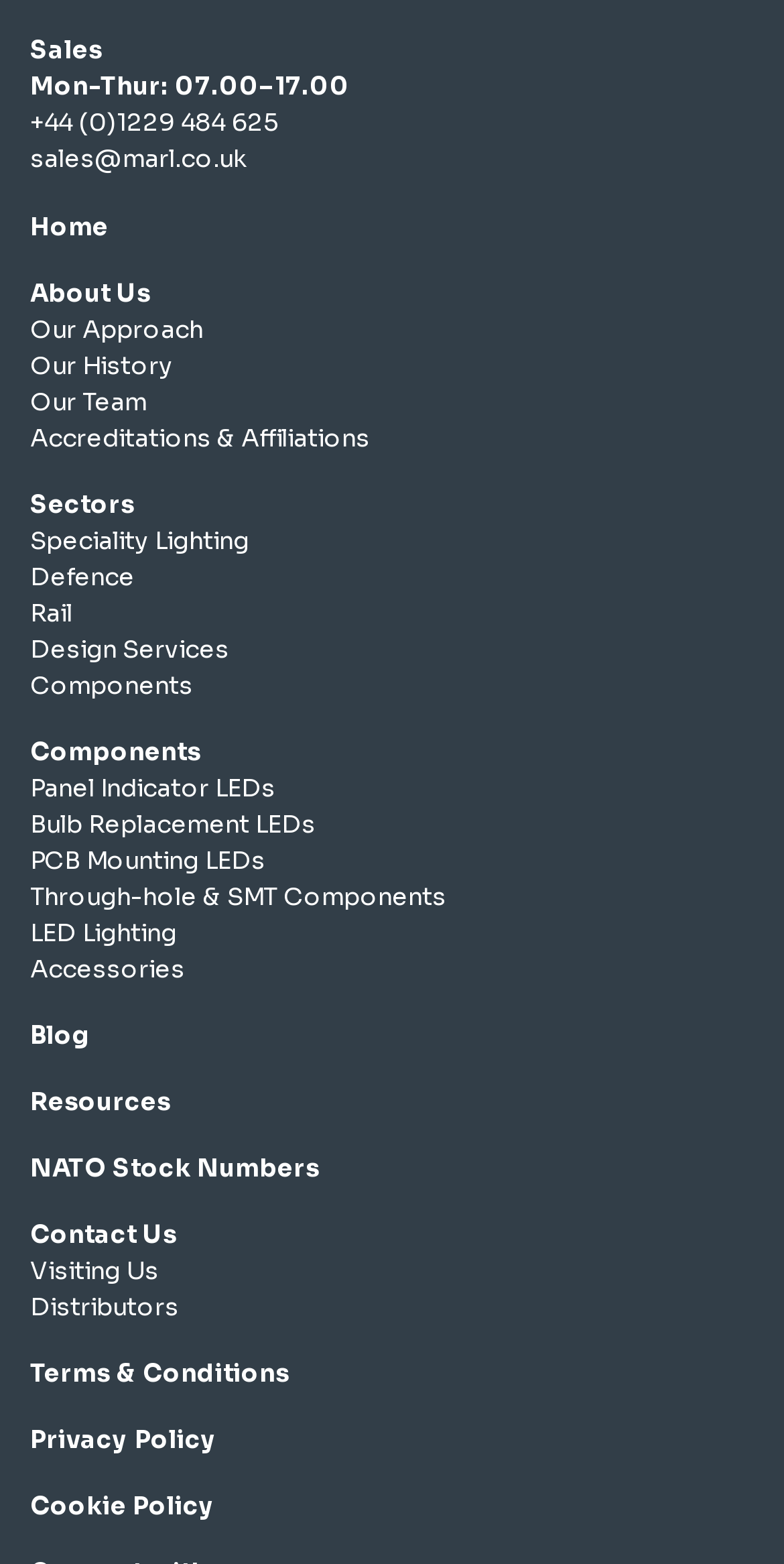Specify the bounding box coordinates for the region that must be clicked to perform the given instruction: "Contact sales team".

[0.038, 0.092, 0.315, 0.112]